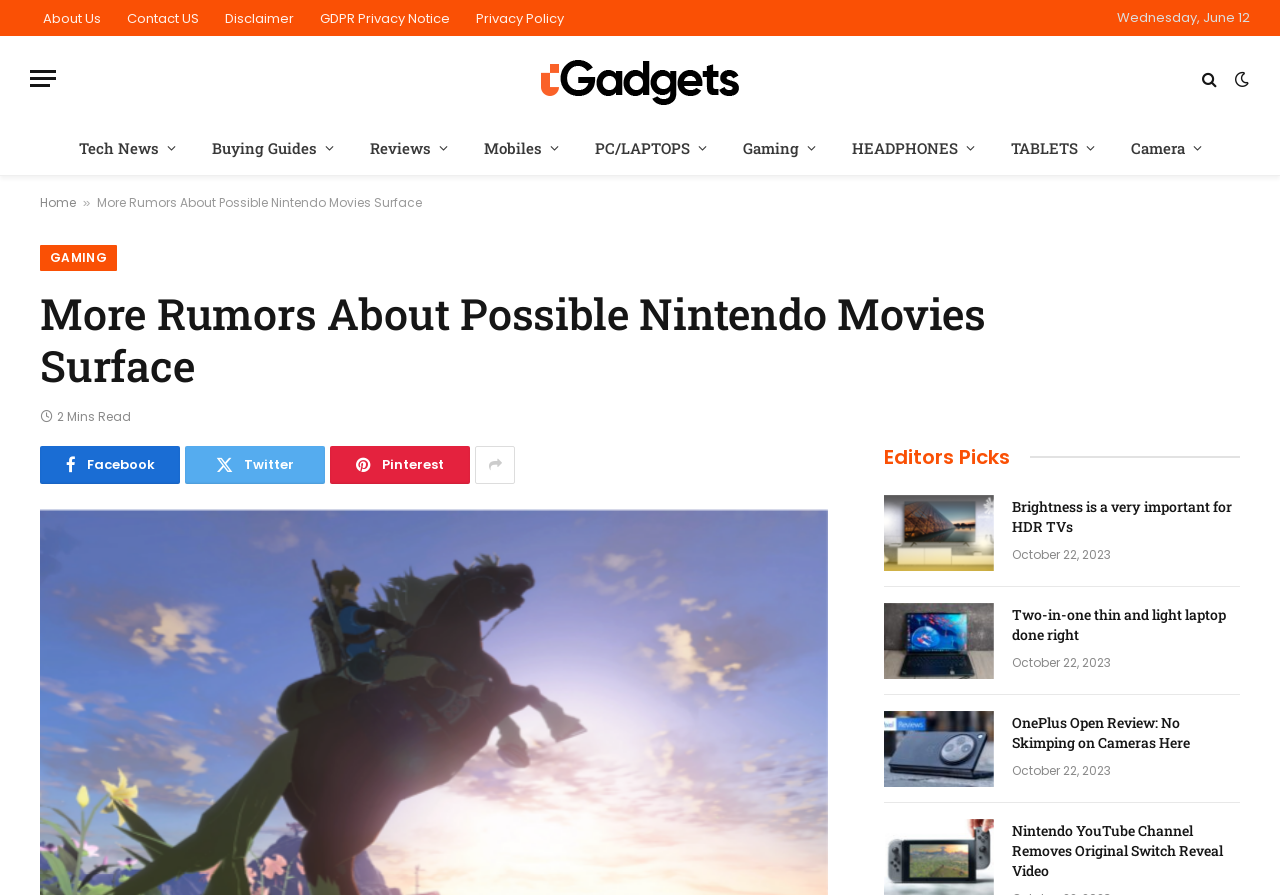Please locate the bounding box coordinates of the element that should be clicked to complete the given instruction: "Visit GAMING page".

[0.031, 0.274, 0.092, 0.303]